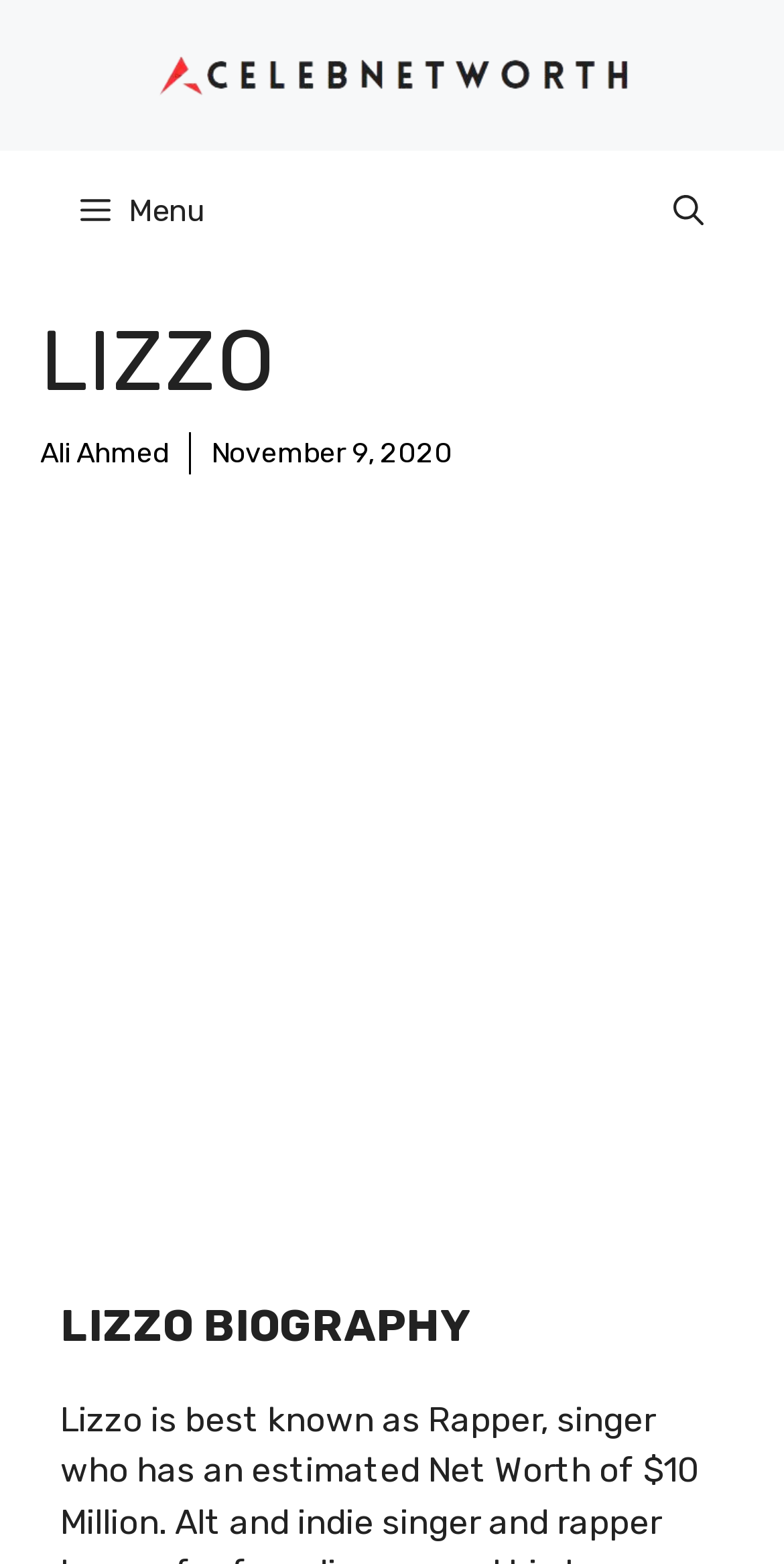What is the type of content on this webpage?
Please craft a detailed and exhaustive response to the question.

The type of content on this webpage can be inferred from the heading element 'LIZZO BIOGRAPHY' with bounding box coordinates [0.077, 0.832, 0.923, 0.866], which suggests that the webpage contains biographical information about Lizzo.